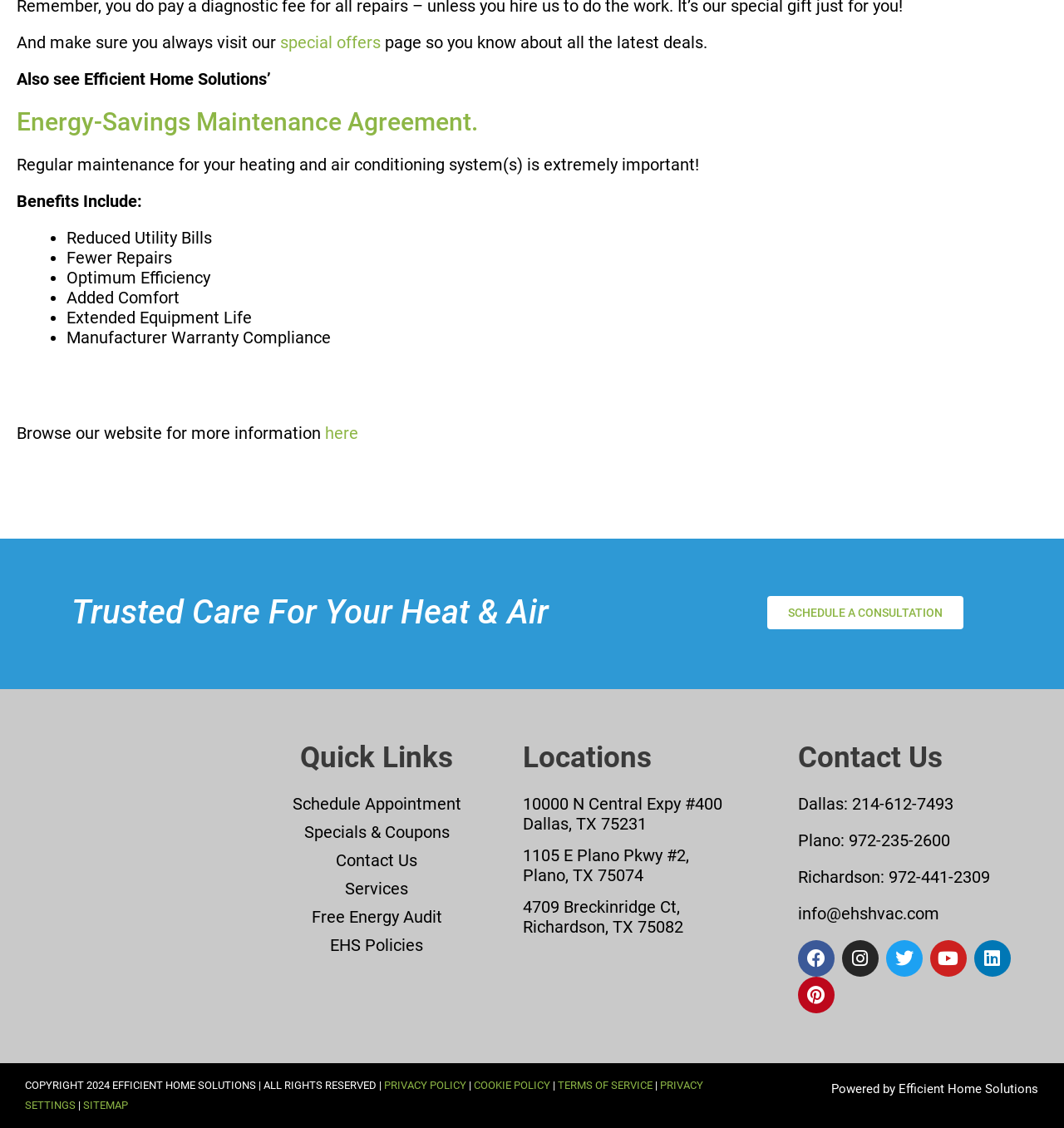Please predict the bounding box coordinates of the element's region where a click is necessary to complete the following instruction: "Schedule a consultation". The coordinates should be represented by four float numbers between 0 and 1, i.e., [left, top, right, bottom].

[0.721, 0.528, 0.906, 0.558]